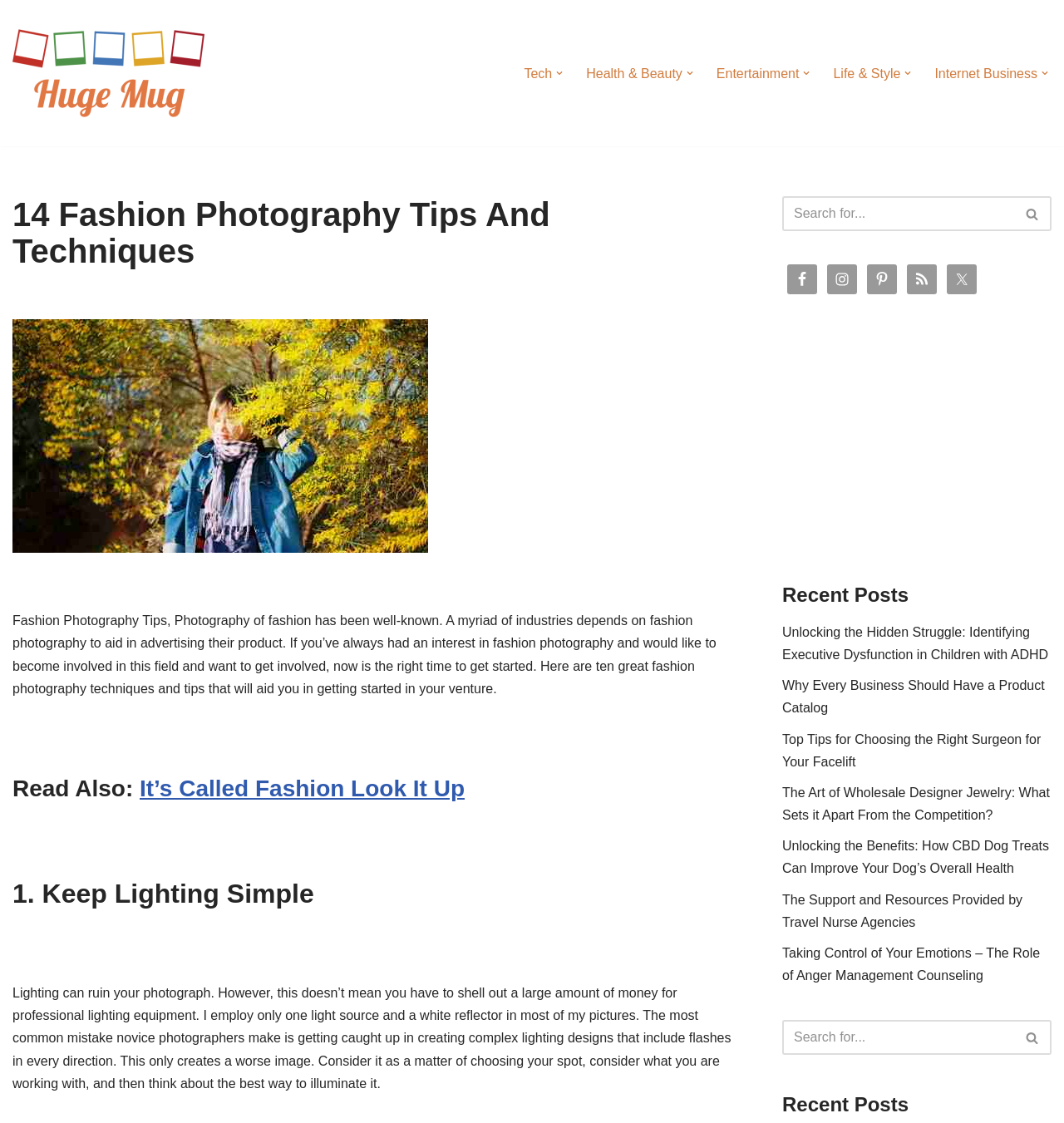What is the title of the related article?
Using the image, give a concise answer in the form of a single word or short phrase.

It’s Called Fashion Look It Up